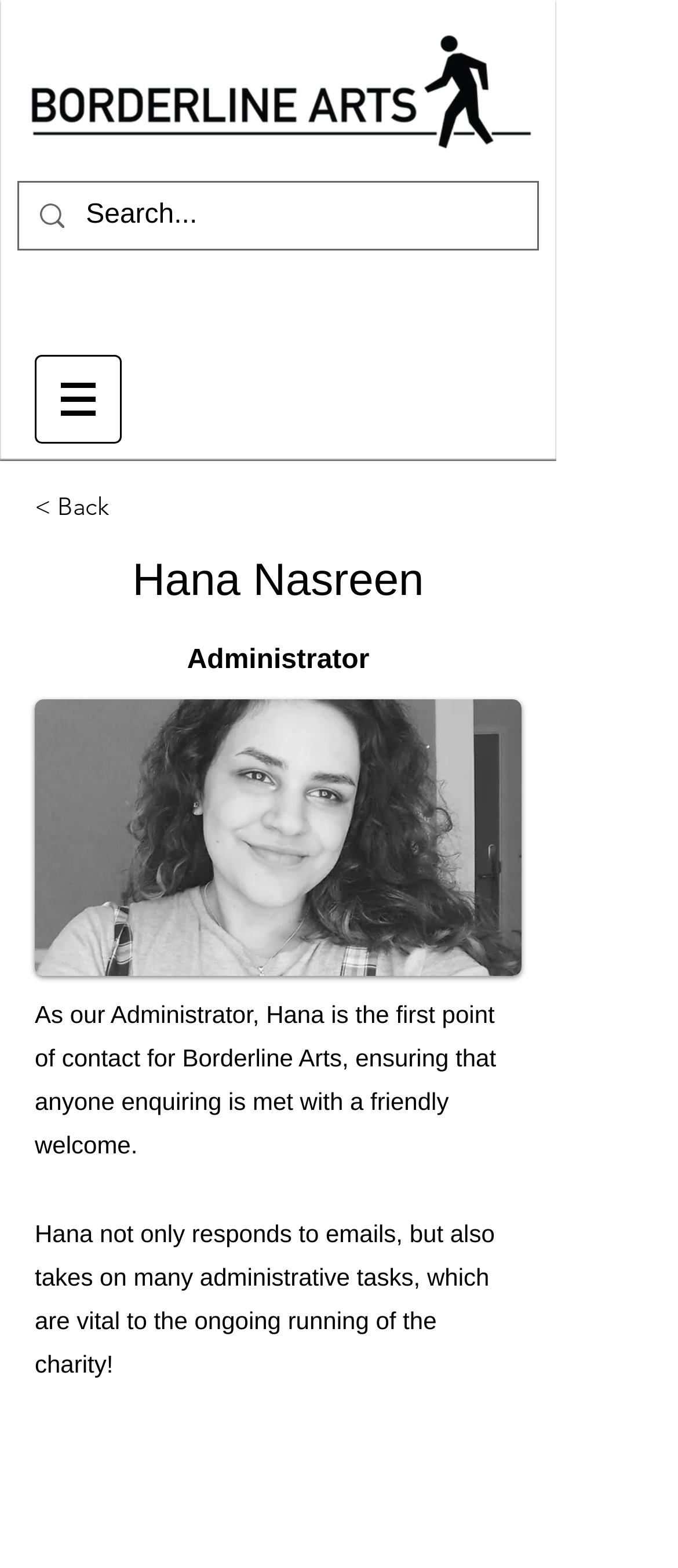What is Hana's role?
Based on the image, please offer an in-depth response to the question.

Based on the webpage, Hana's role is mentioned as 'Administrator' in the StaticText element with bounding box coordinates [0.276, 0.412, 0.545, 0.431]. This suggests that Hana is responsible for administrative tasks within the organization.